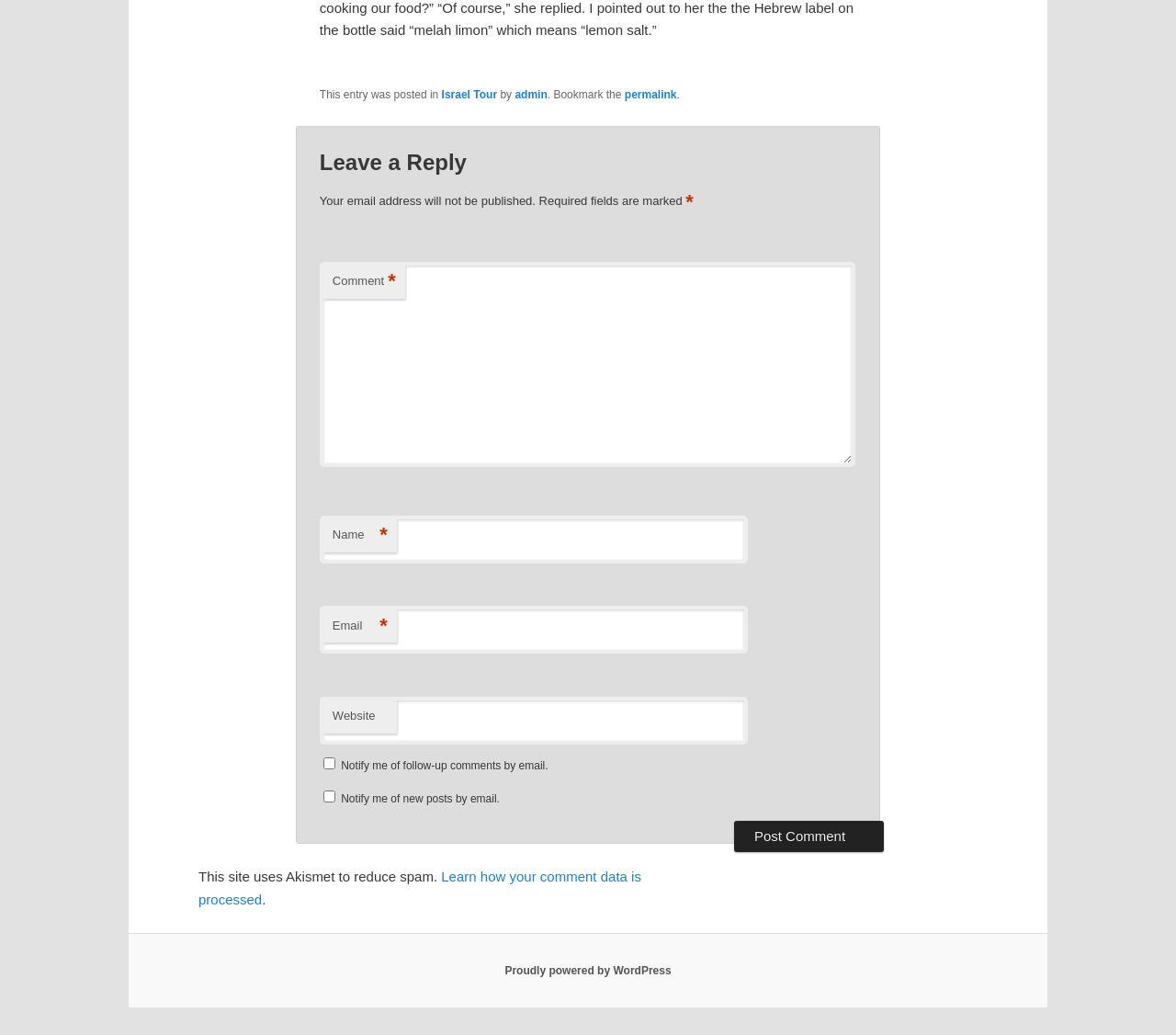Identify the bounding box coordinates for the element that needs to be clicked to fulfill this instruction: "Go to the Team page". Provide the coordinates in the format of four float numbers between 0 and 1: [left, top, right, bottom].

None